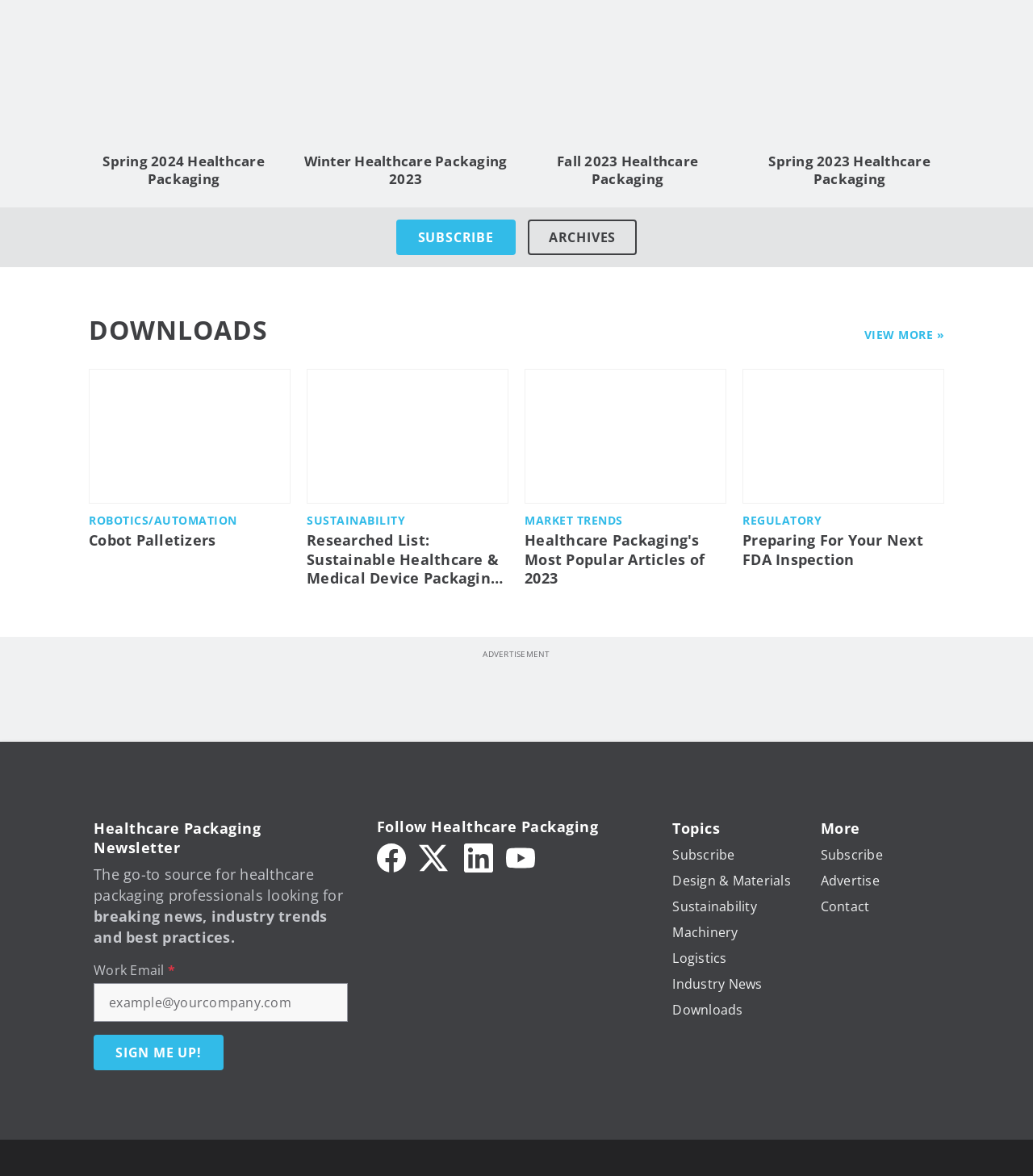What social media platforms can users follow Healthcare Packaging on?
Based on the content of the image, thoroughly explain and answer the question.

The social media links in the footer indicate that users can follow Healthcare Packaging on Facebook, Twitter, LinkedIn, and YouTube.